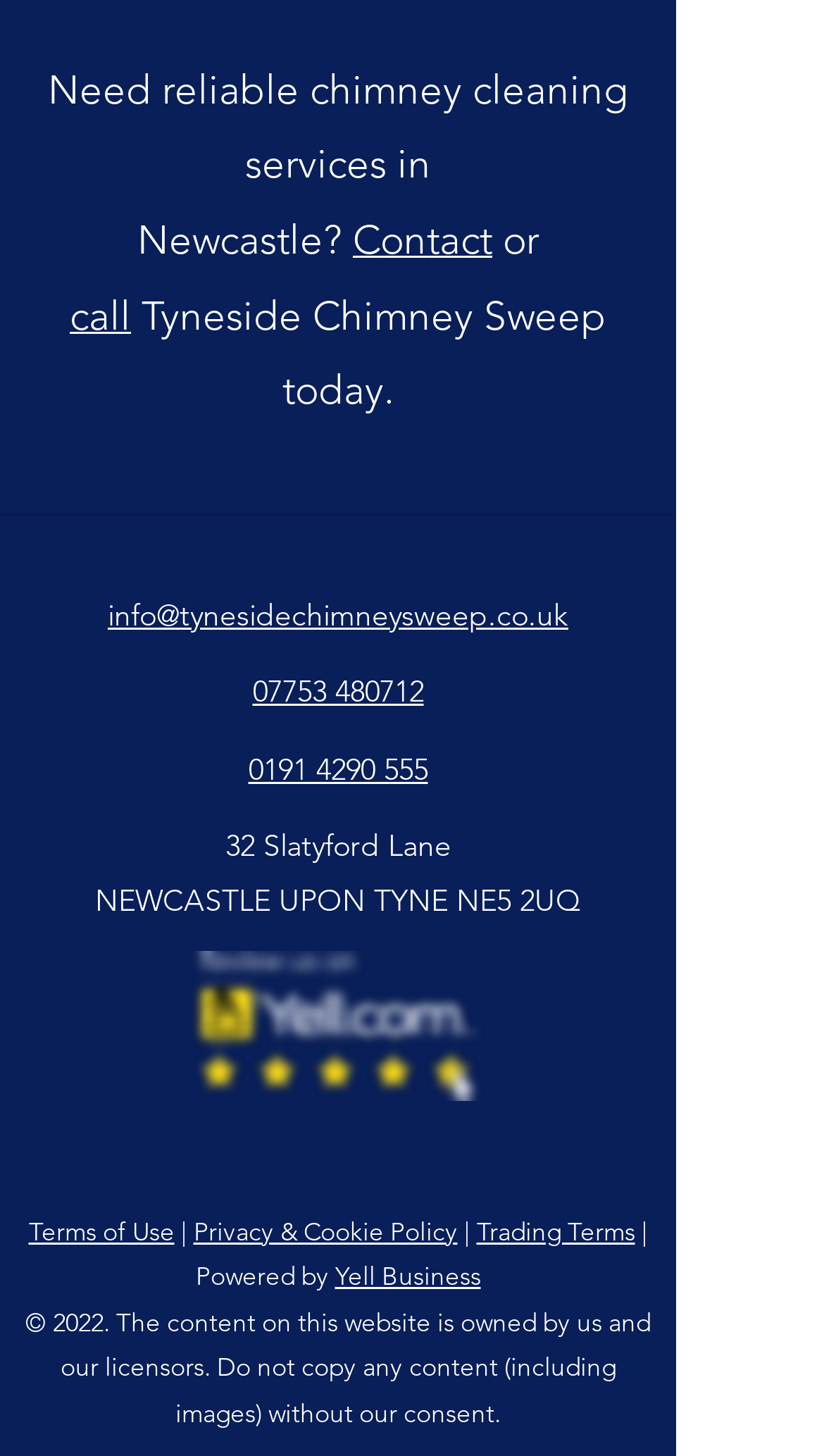Determine the bounding box coordinates of the UI element described by: "Terms of Use".

[0.035, 0.834, 0.212, 0.856]